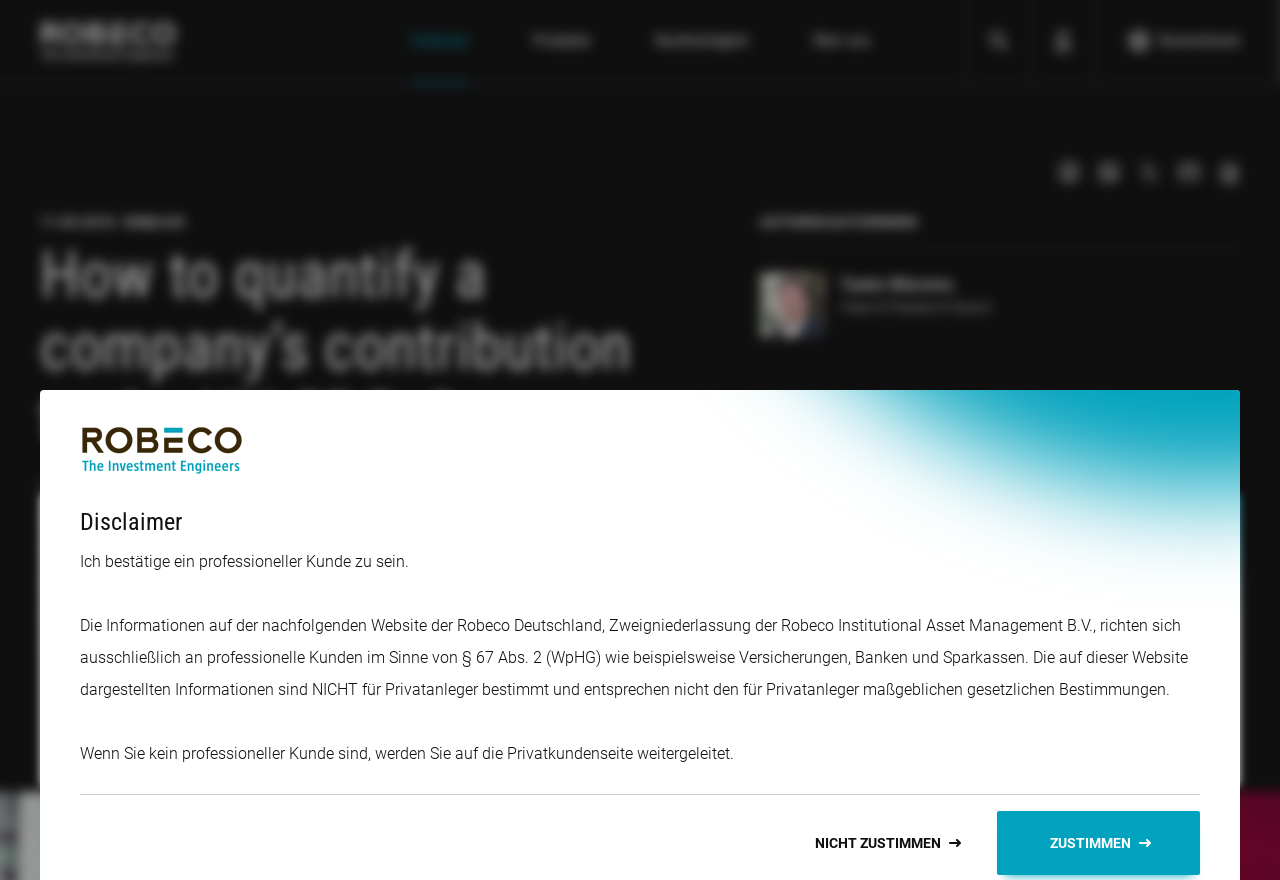How many keywords are listed?
Offer a detailed and full explanation in response to the question.

The keywords are listed below the article, and they are SCHULDVERSCHREIBUNGEN, SUSTAINABLE INVESTING, ANLEIHEN, SDG, and INVESTMENT GRADE, which makes a total of 5 keywords.